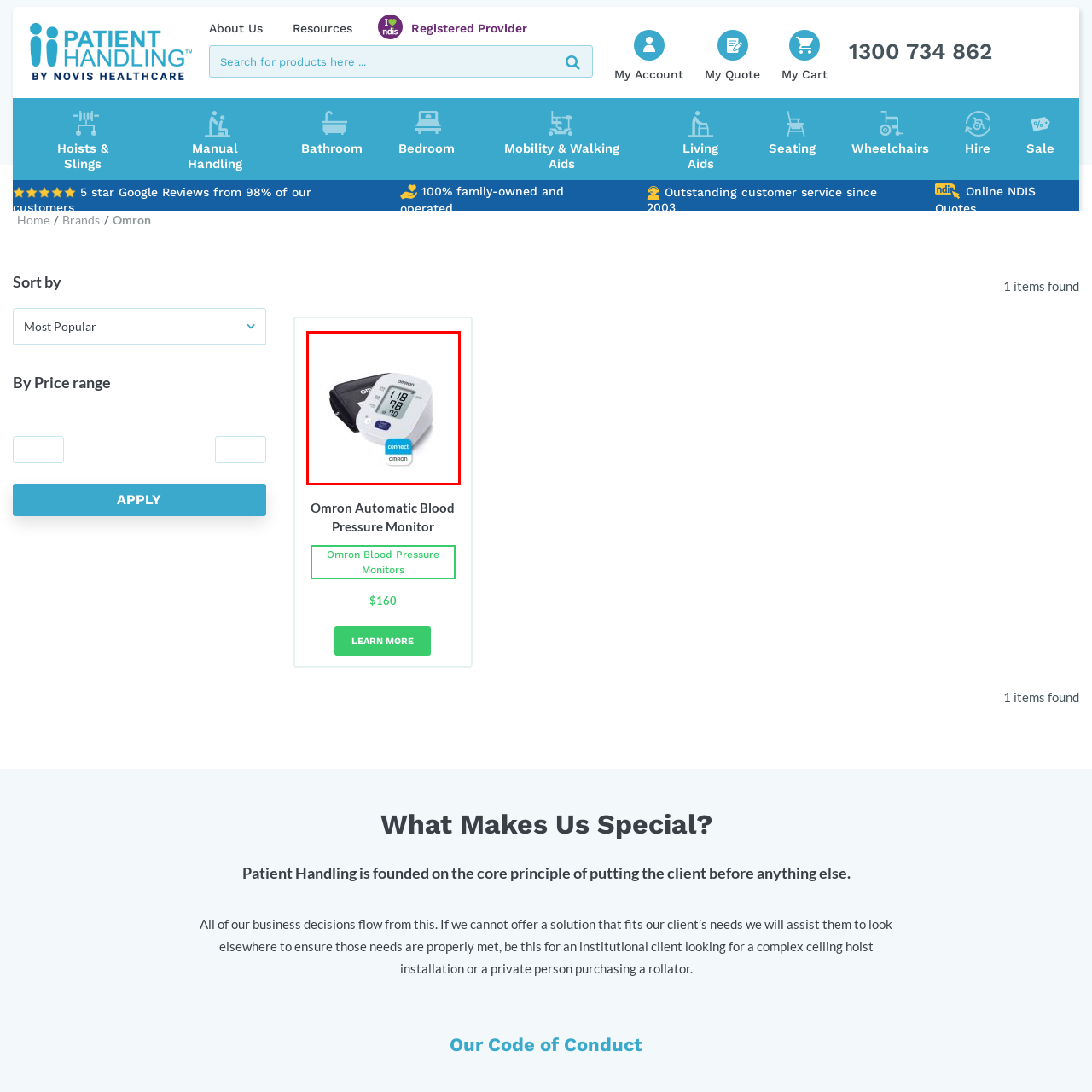Provide a thorough description of the scene depicted within the red bounding box.

This image depicts an Omron Automatic Blood Pressure Monitor, a device designed for personal health monitoring. The monitor features a clear digital display showing blood pressure readings: systolic at 118 and diastolic at 78. Accompanying the device is a soft carrying case, enhancing portability and storage. Below the monitor, there are labels emphasizing connectivity options, including a blue button featuring "connect" and the "Omron" brand name, indicating compatibility with other applications or devices. This image highlights the convenience and user-friendly design of the monitor, catering to individuals seeking to manage their health effectively.